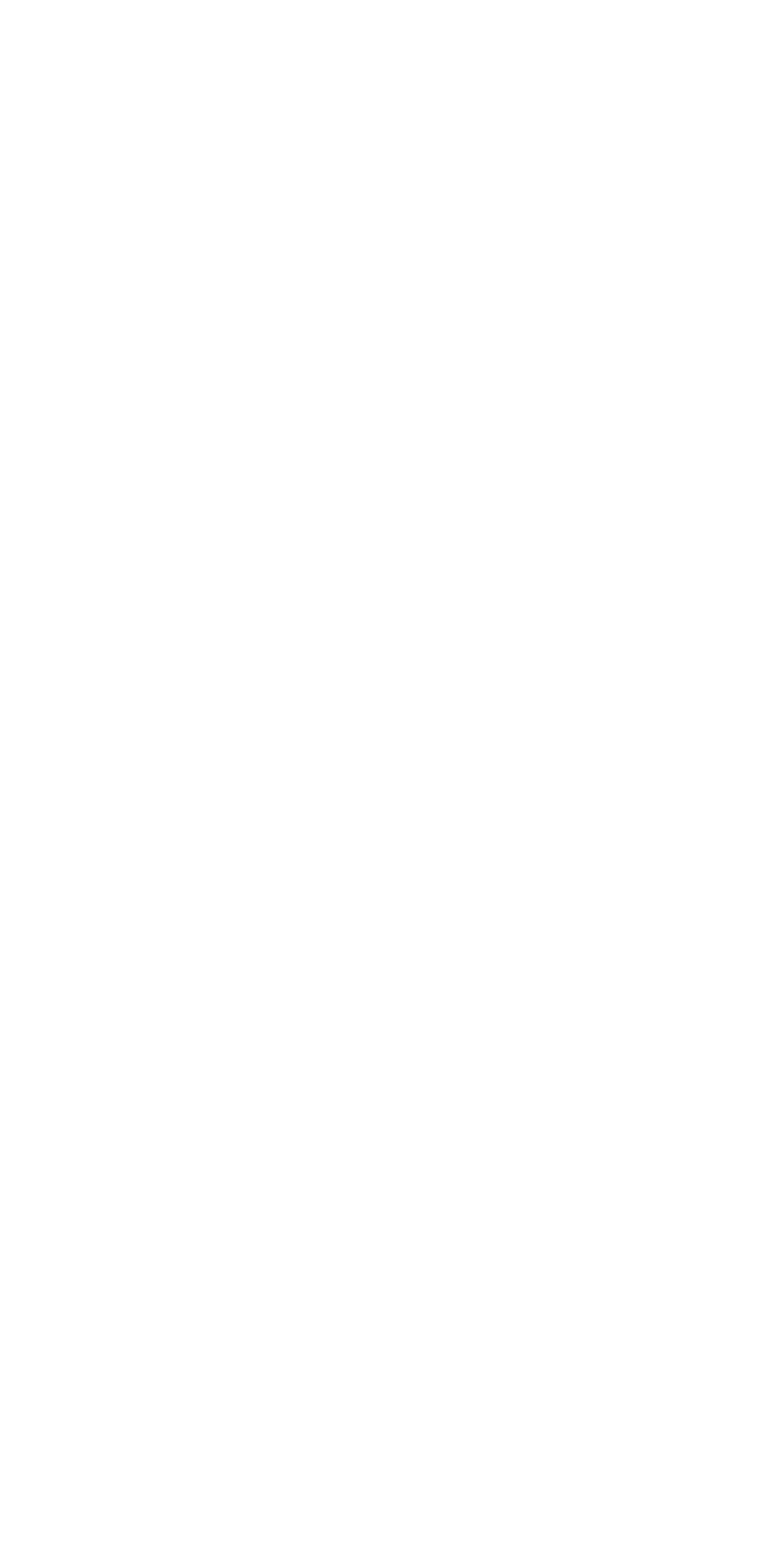Please locate the bounding box coordinates of the region I need to click to follow this instruction: "Visit Hurricane Preparedness Checklist".

[0.026, 0.333, 0.526, 0.353]